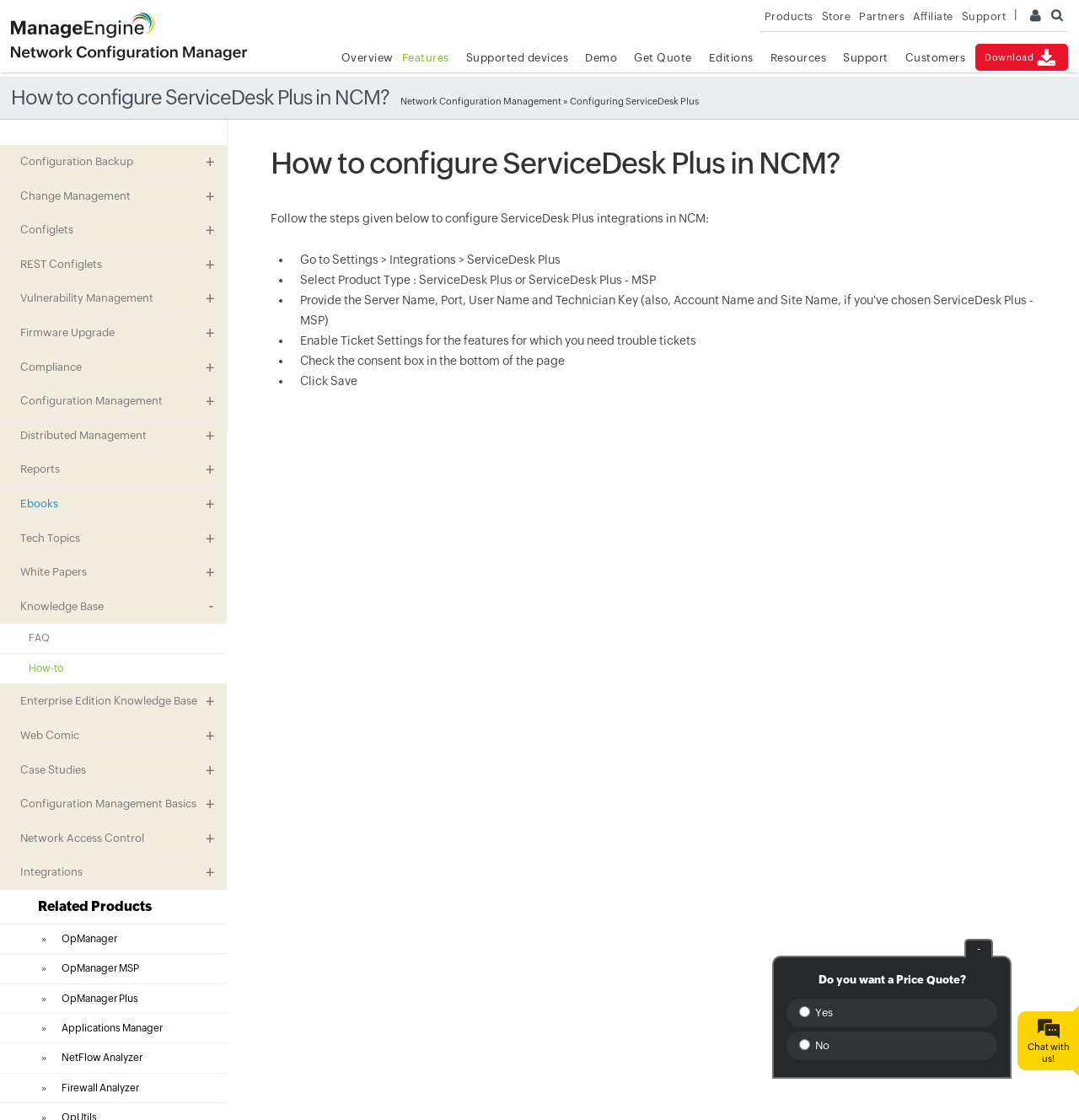Extract the bounding box coordinates of the UI element described by: "Network Configuration Management". The coordinates should include four float numbers ranging from 0 to 1, e.g., [left, top, right, bottom].

[0.371, 0.086, 0.52, 0.095]